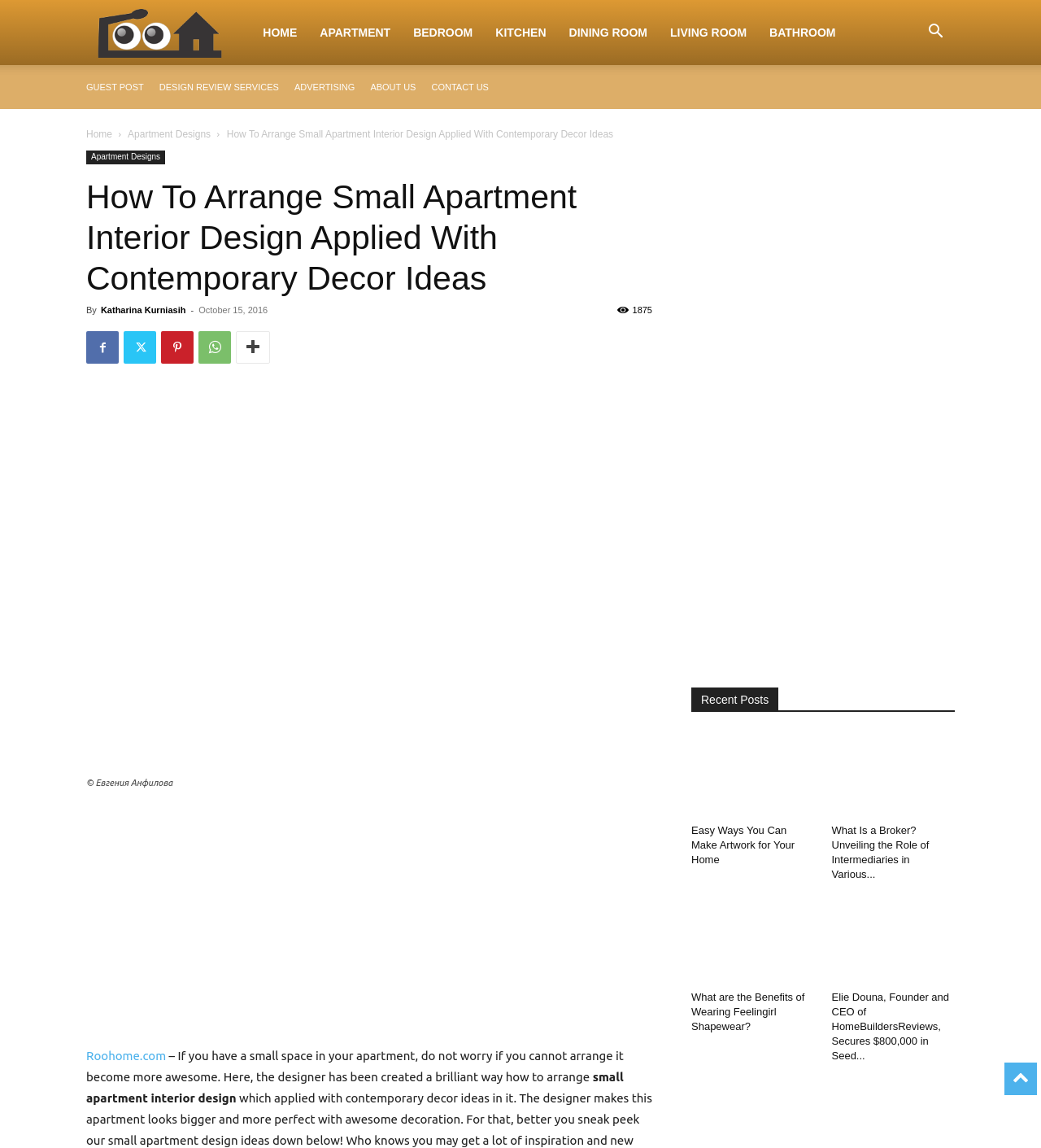Please extract the title of the webpage.

How To Arrange Small Apartment Interior Design Applied With Contemporary Decor Ideas